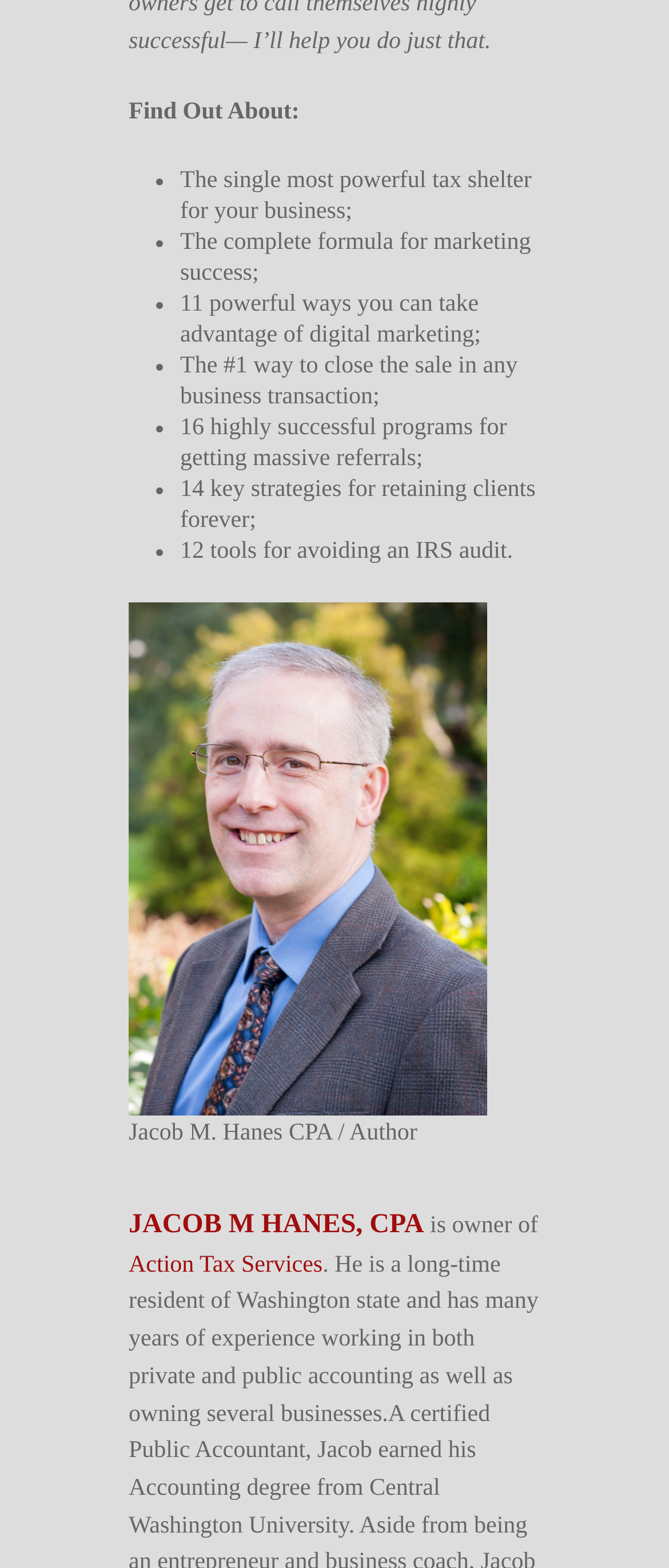Analyze the image and provide a detailed answer to the question: What is the topic of the 3rd point?

The 3rd point is '11 powerful ways you can take advantage of digital marketing;', which suggests that the topic is related to digital marketing.